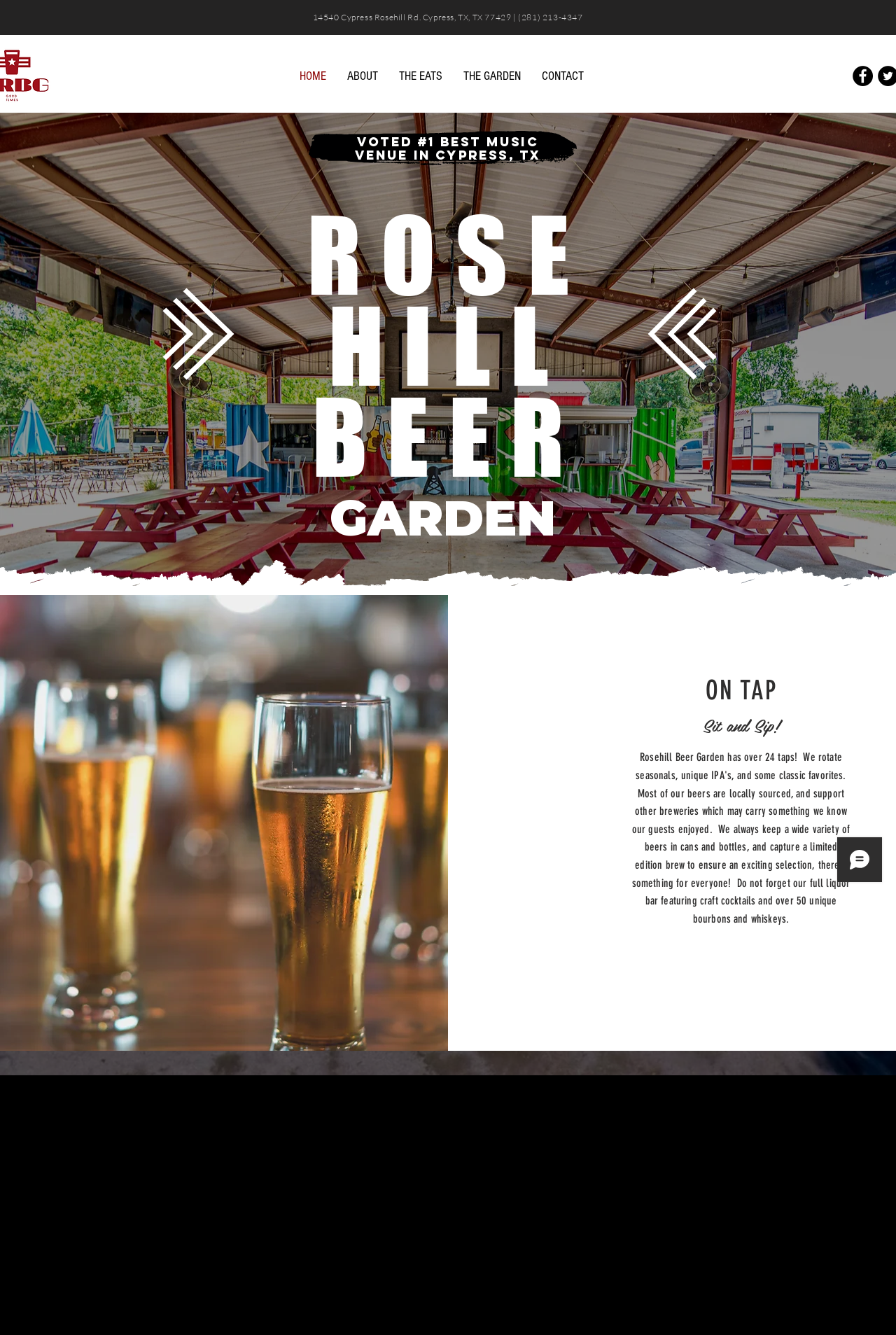How many taps does the beer garden have?
Based on the content of the image, thoroughly explain and answer the question.

I inferred this information from the meta description, which mentions that the beer garden has over 24 taps indoors.